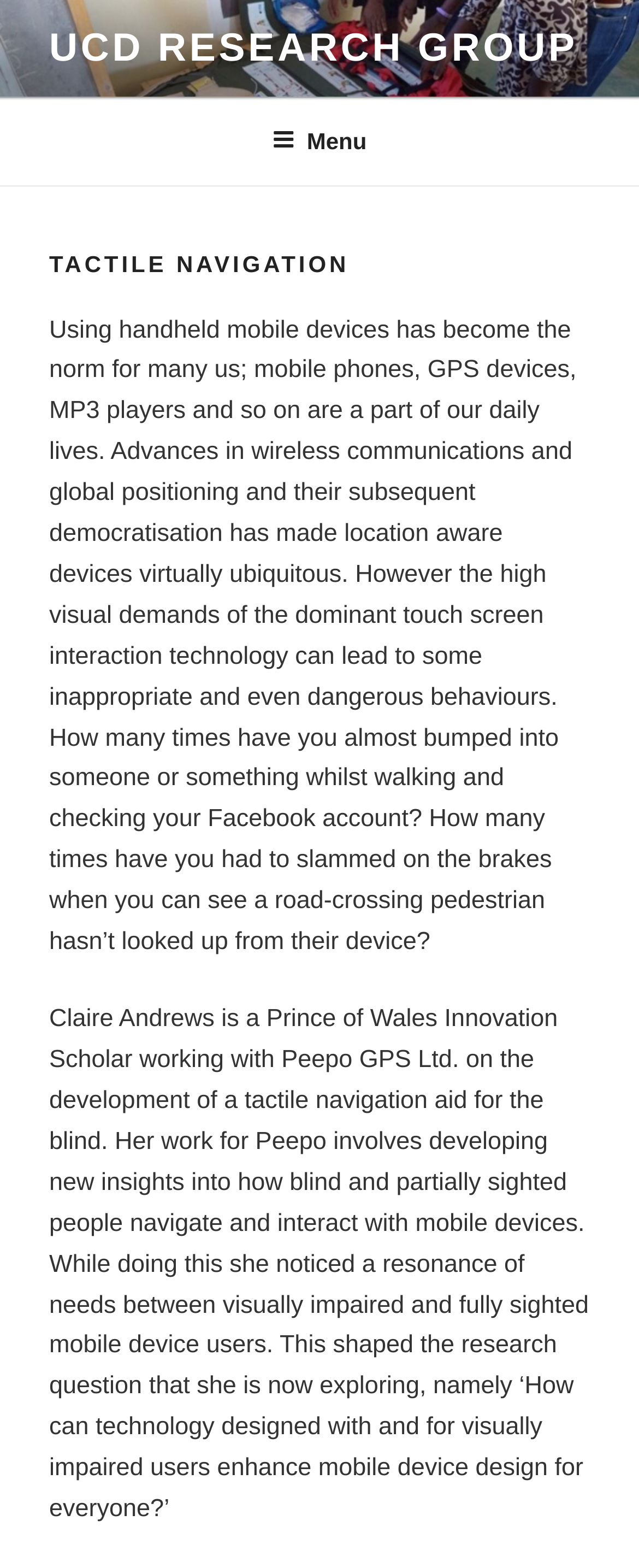Offer an in-depth caption of the entire webpage.

The webpage is about the Tactile Navigation research group at UCD. At the top, there is a link to the UCD Research Group, situated almost at the center of the top section of the page. Below this link, there is a top menu navigation bar that spans the entire width of the page. On the left side of this navigation bar, there is a button labeled "Menu" that can be expanded to reveal more options.

Below the navigation bar, there is a header section that contains a heading titled "TACTILE NAVIGATION" in a prominent font size. This heading is centered and takes up most of the width of the page.

The main content of the page is divided into two paragraphs of text. The first paragraph discusses the widespread use of handheld mobile devices and how their high visual demands can lead to inappropriate and dangerous behaviors. This paragraph is situated below the header section and takes up about half of the page's height.

The second paragraph is located below the first one and is slightly shorter in length. It introduces Claire Andrews, a Prince of Wales Innovation Scholar, and her work on developing a tactile navigation aid for the blind. The paragraph also mentions her research question, which explores how technology designed for visually impaired users can enhance mobile device design for everyone.